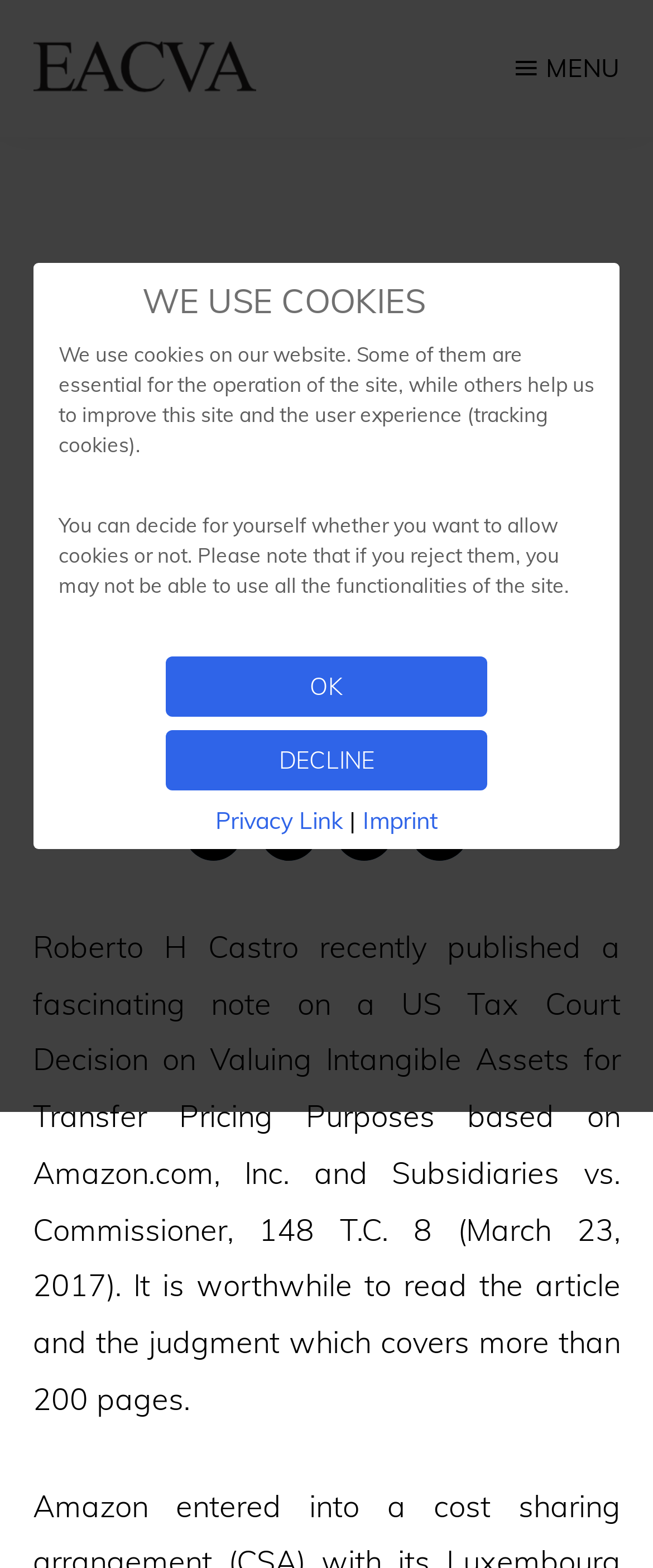How many social media sharing buttons are there?
Using the screenshot, give a one-word or short phrase answer.

4